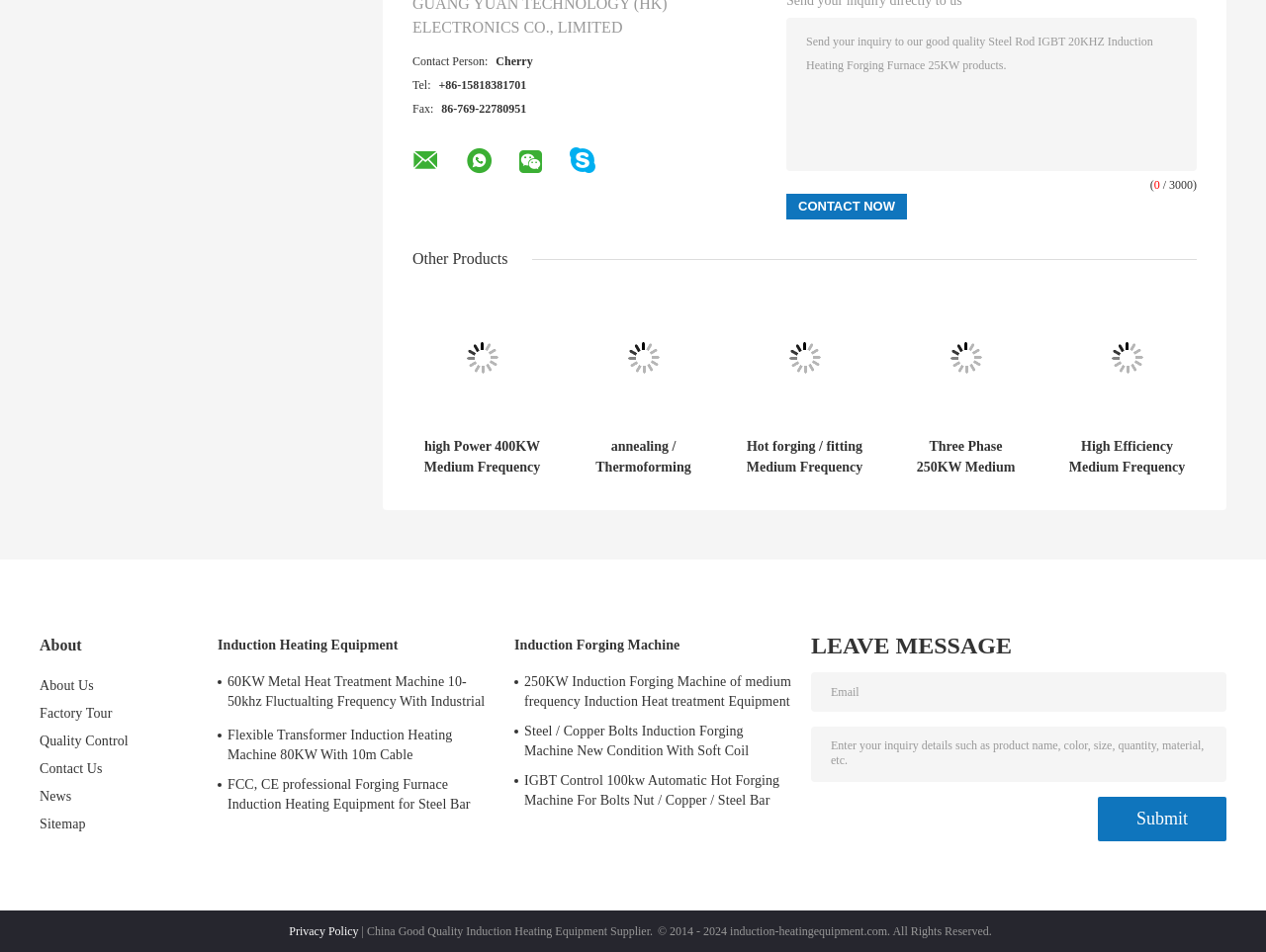Kindly determine the bounding box coordinates of the area that needs to be clicked to fulfill this instruction: "Leave a message".

[0.641, 0.664, 0.799, 0.691]